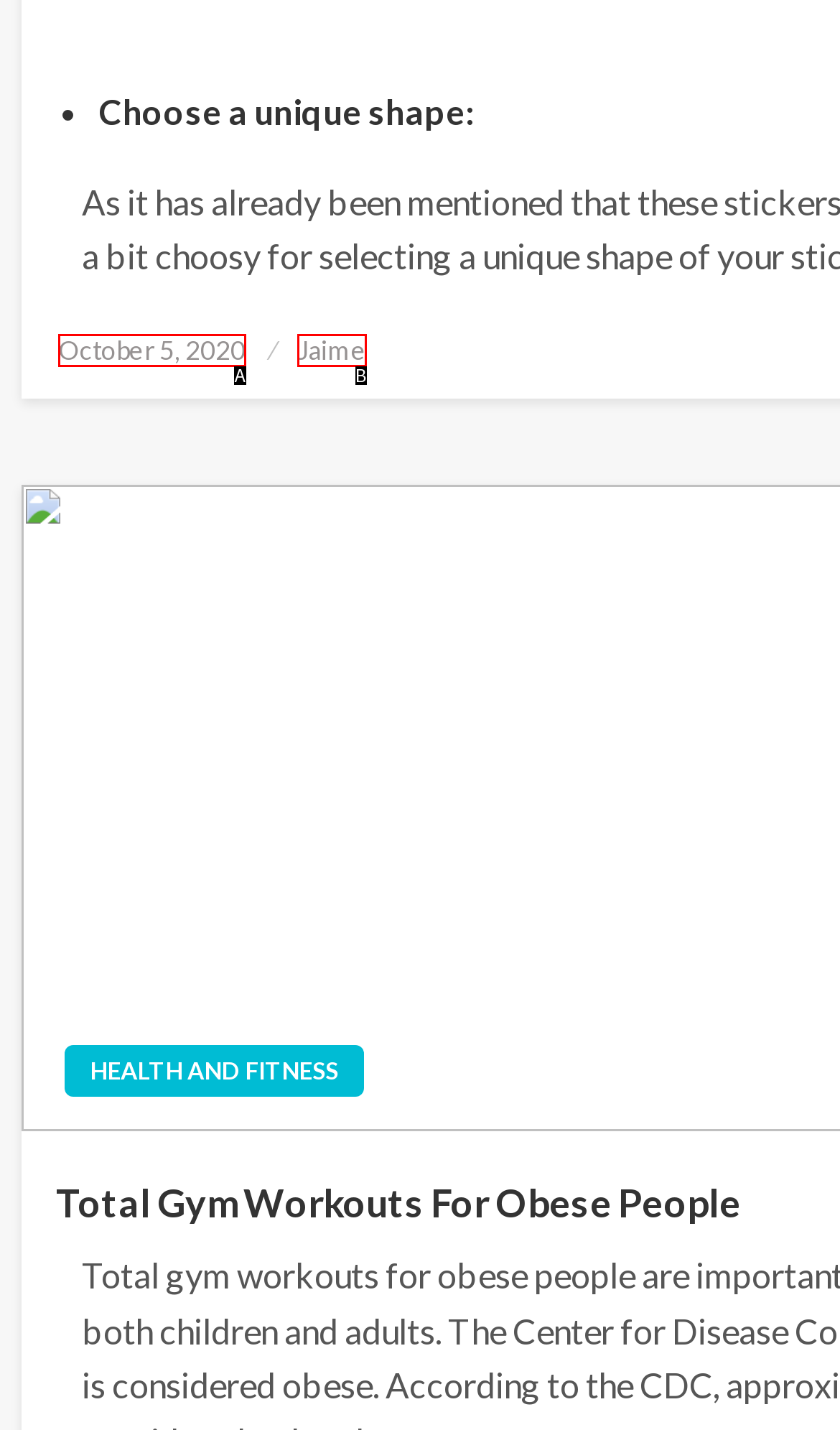Using the description: aria-label="Close"
Identify the letter of the corresponding UI element from the choices available.

None